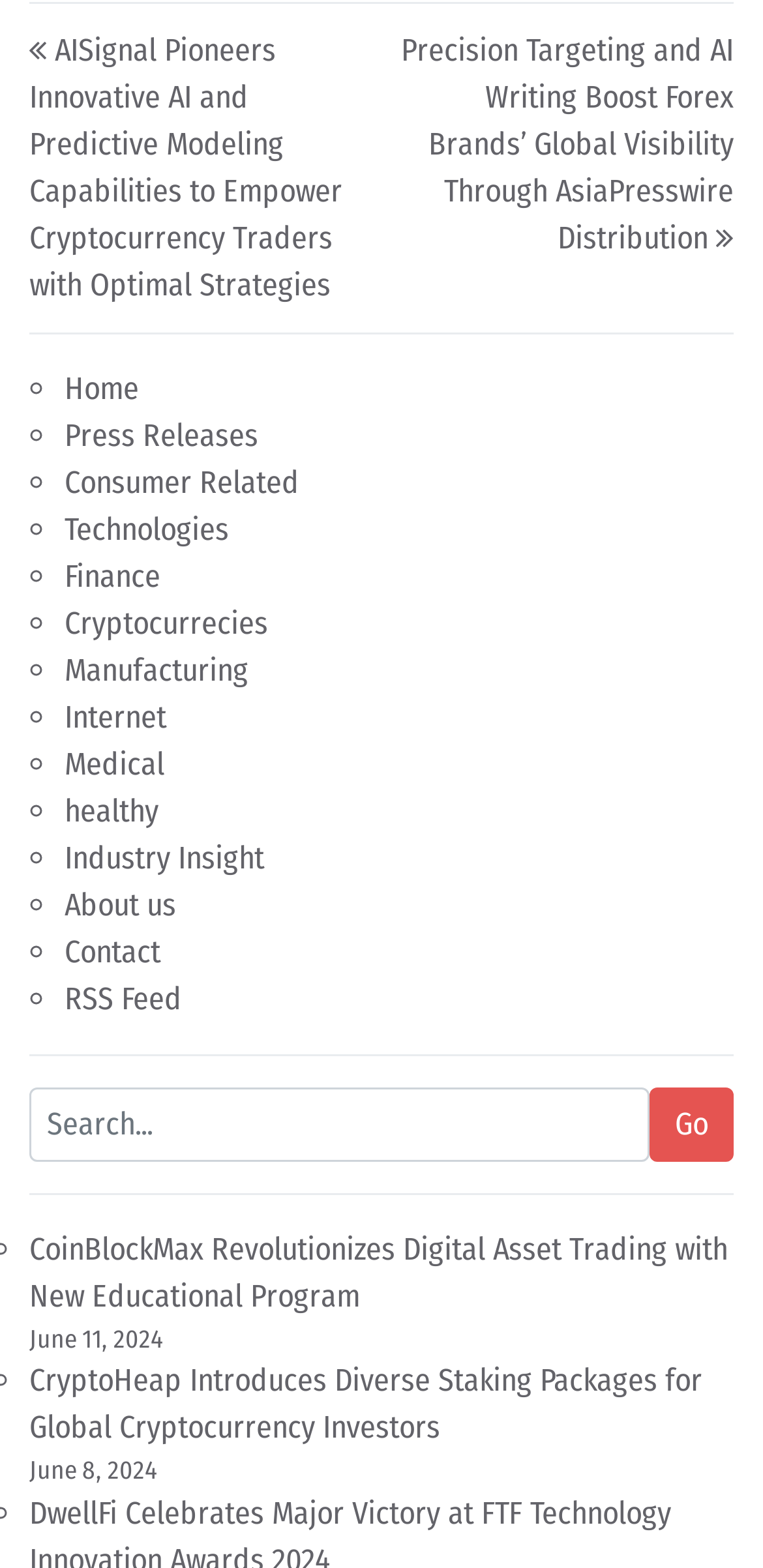Answer the question using only one word or a concise phrase: How many links are there in the list?

14